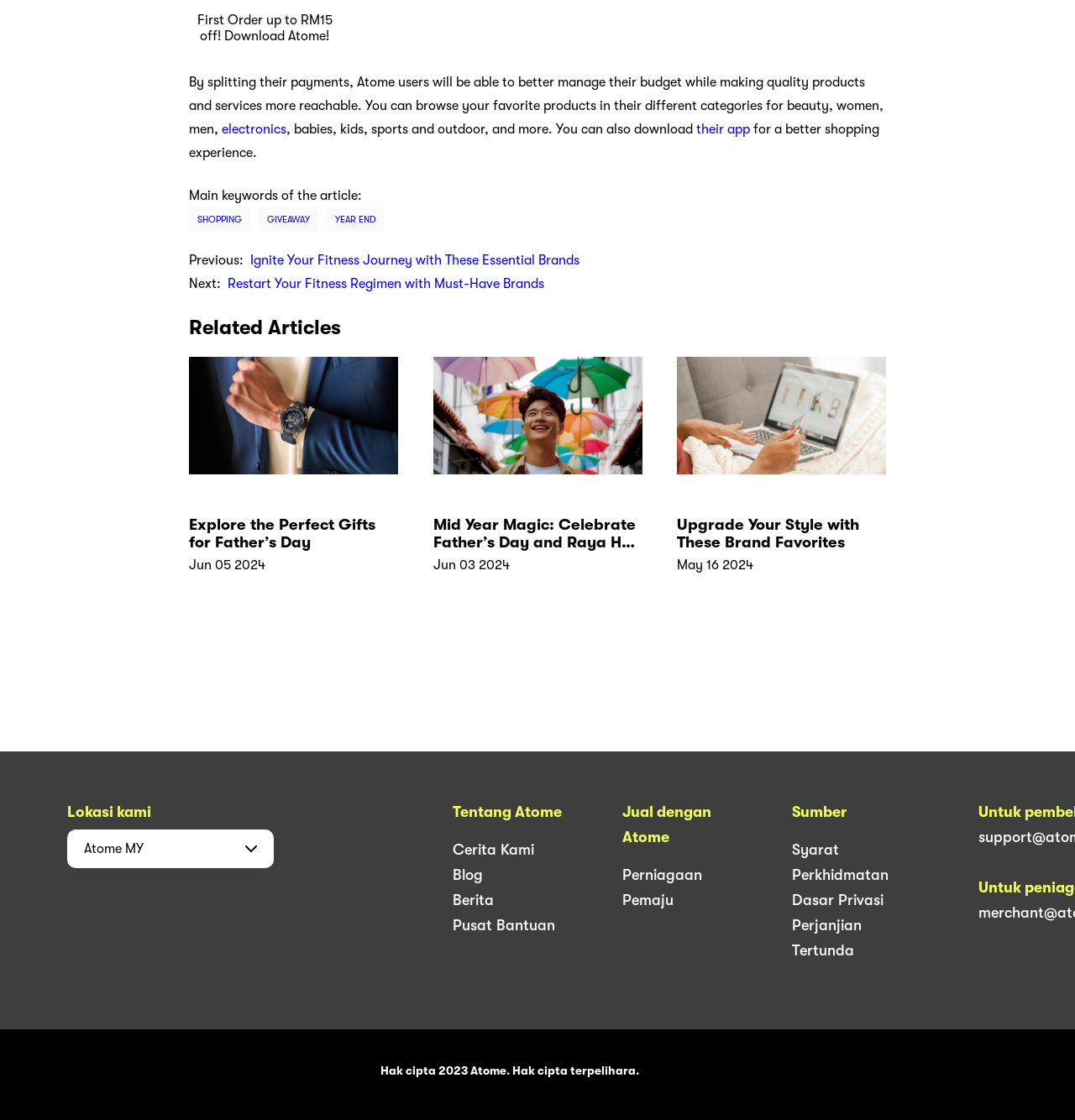What is the title of the first related article?
Can you give a detailed and elaborate answer to the question?

The first related article is titled 'Explore the Perfect Gifts for Father’s Day', which is indicated by the link text and the heading element with the same text.